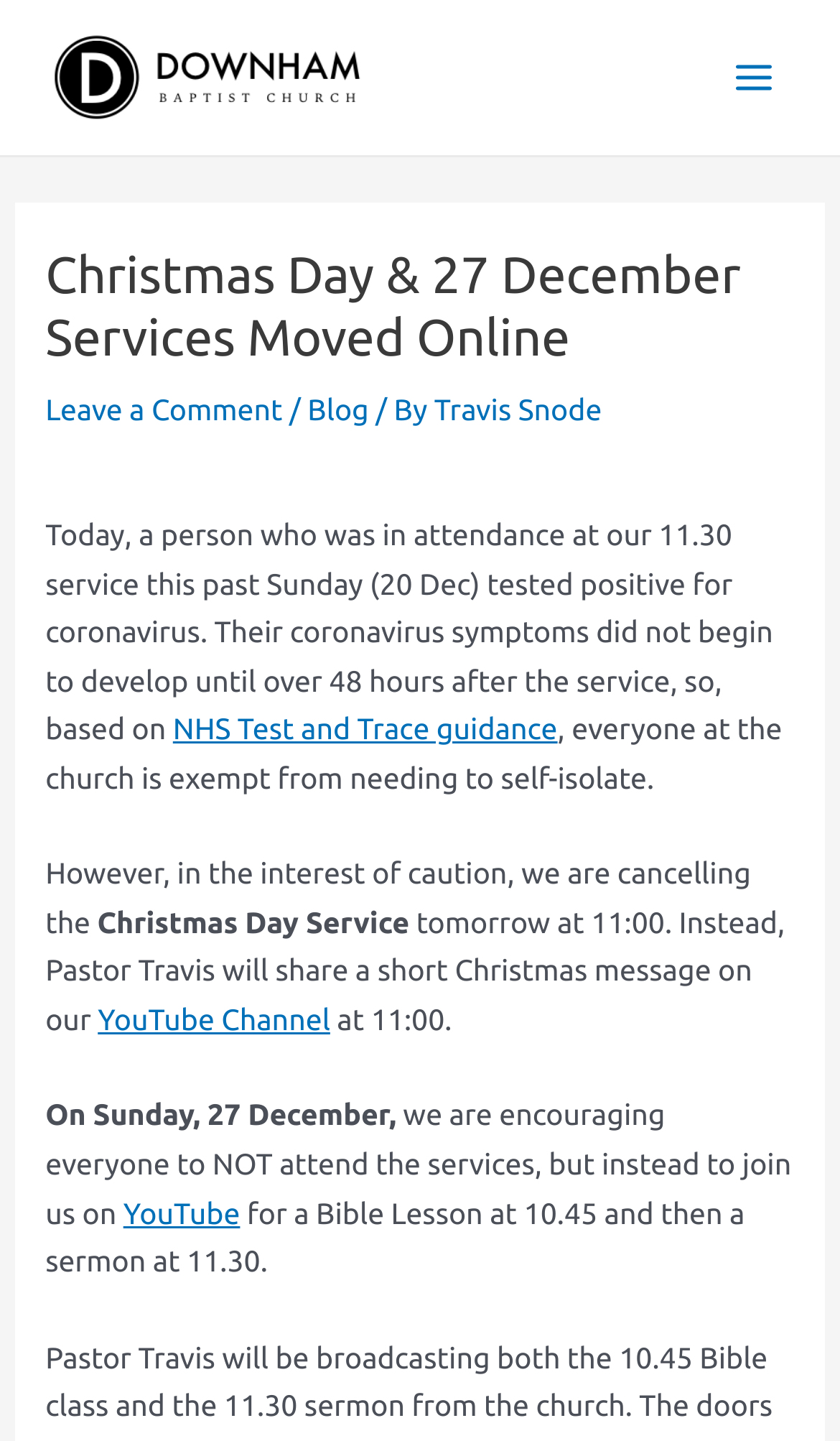Determine the bounding box coordinates of the clickable element necessary to fulfill the instruction: "Click the 'Leave a Comment' link". Provide the coordinates as four float numbers within the 0 to 1 range, i.e., [left, top, right, bottom].

[0.054, 0.272, 0.336, 0.296]